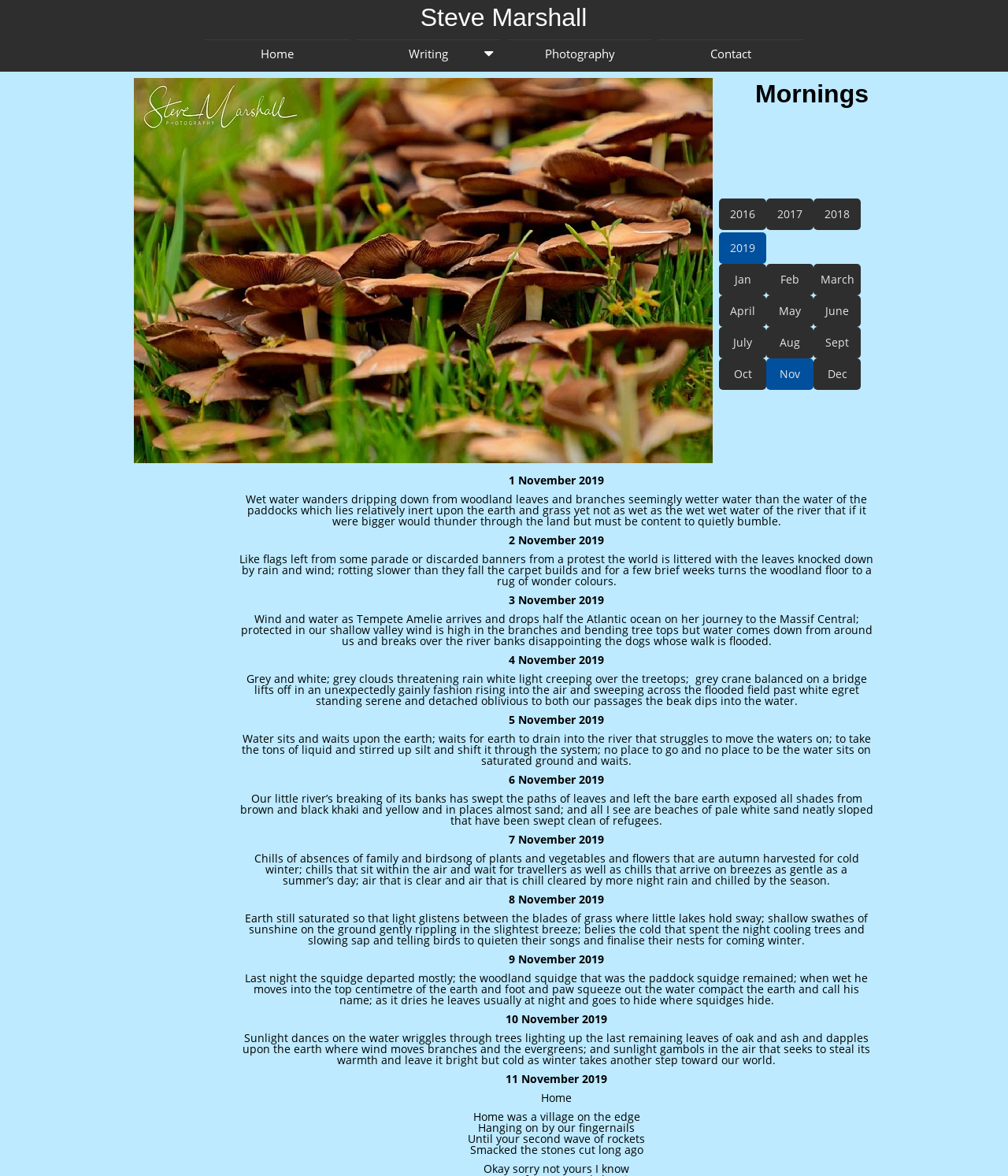Find the bounding box coordinates of the area that needs to be clicked in order to achieve the following instruction: "Click on 'Home'". The coordinates should be specified as four float numbers between 0 and 1, i.e., [left, top, right, bottom].

[0.203, 0.033, 0.347, 0.061]